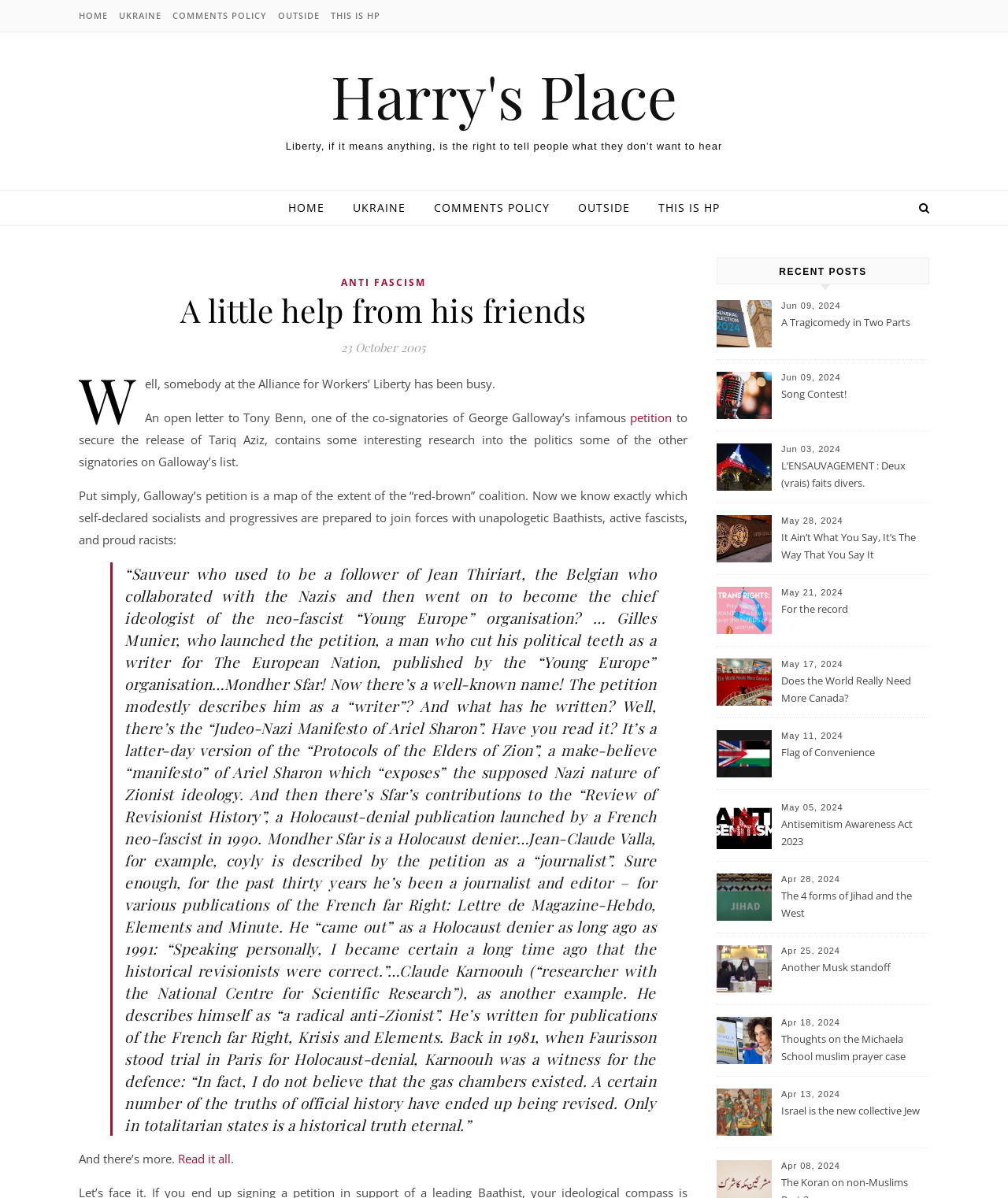Given the element description Harry's Place, specify the bounding box coordinates of the corresponding UI element in the format (top-left x, top-left y, bottom-right x, bottom-right y). All values must be between 0 and 1.

[0.328, 0.055, 0.672, 0.104]